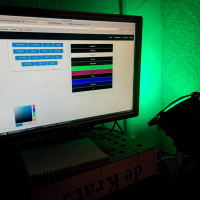Describe every important feature and element in the image comprehensively.

The image features a computer monitor displaying a web interface for controlling various devices, accompanied by a subtle green ambient light. On the screen, there are multiple button options laid out, likely for interacting with connected devices such as smart lights and sensors. The interface appears organized, with buttons in contrasting colors—blue, black, and green—indicating different functions or controls. Below the buttons, there is a color picker tool, suggesting users can customize lighting options. The setup hints at a complex IoT environment, reflecting the challenges of managing and integrating multiple devices amidst various protocols, as mentioned in the context of the project. This scene encapsulates the blend of technology and practicality in a modern smart home or IoT system.